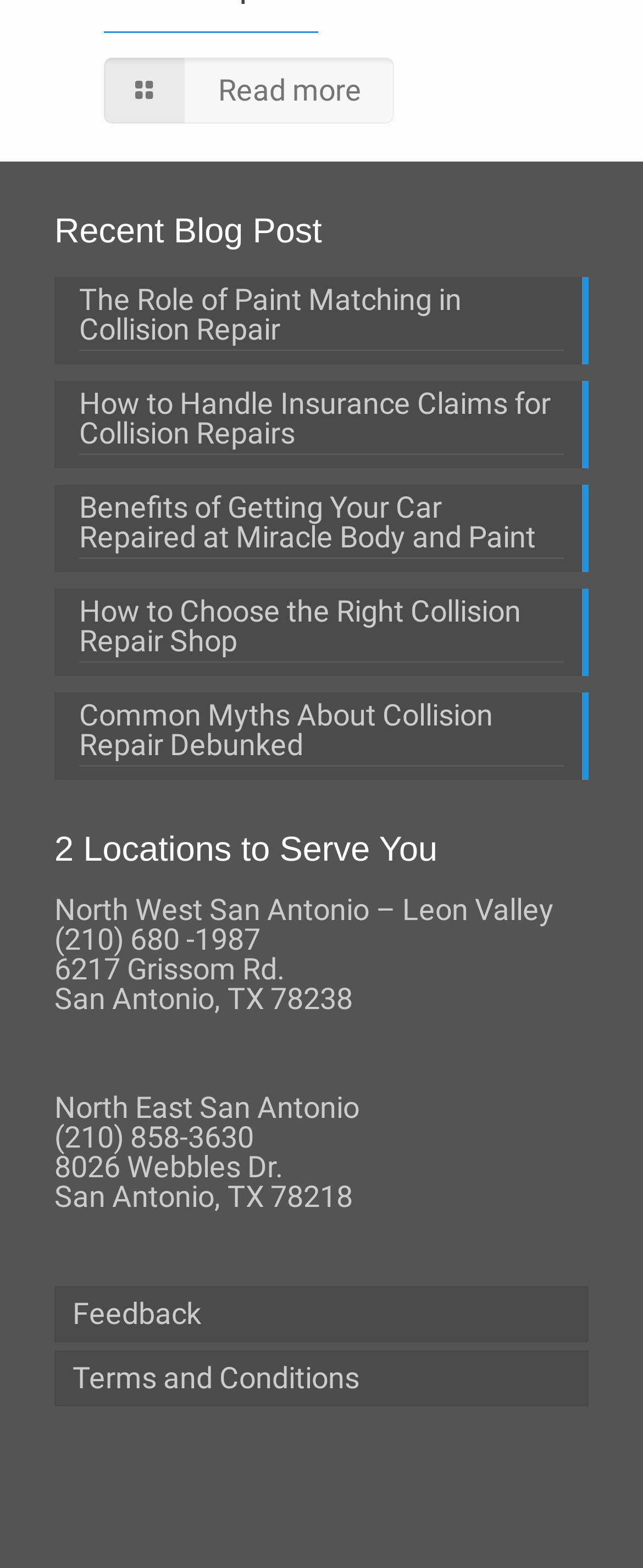Locate the bounding box coordinates of the clickable area needed to fulfill the instruction: "View the blog post about paint matching in collision repair".

[0.123, 0.182, 0.877, 0.224]